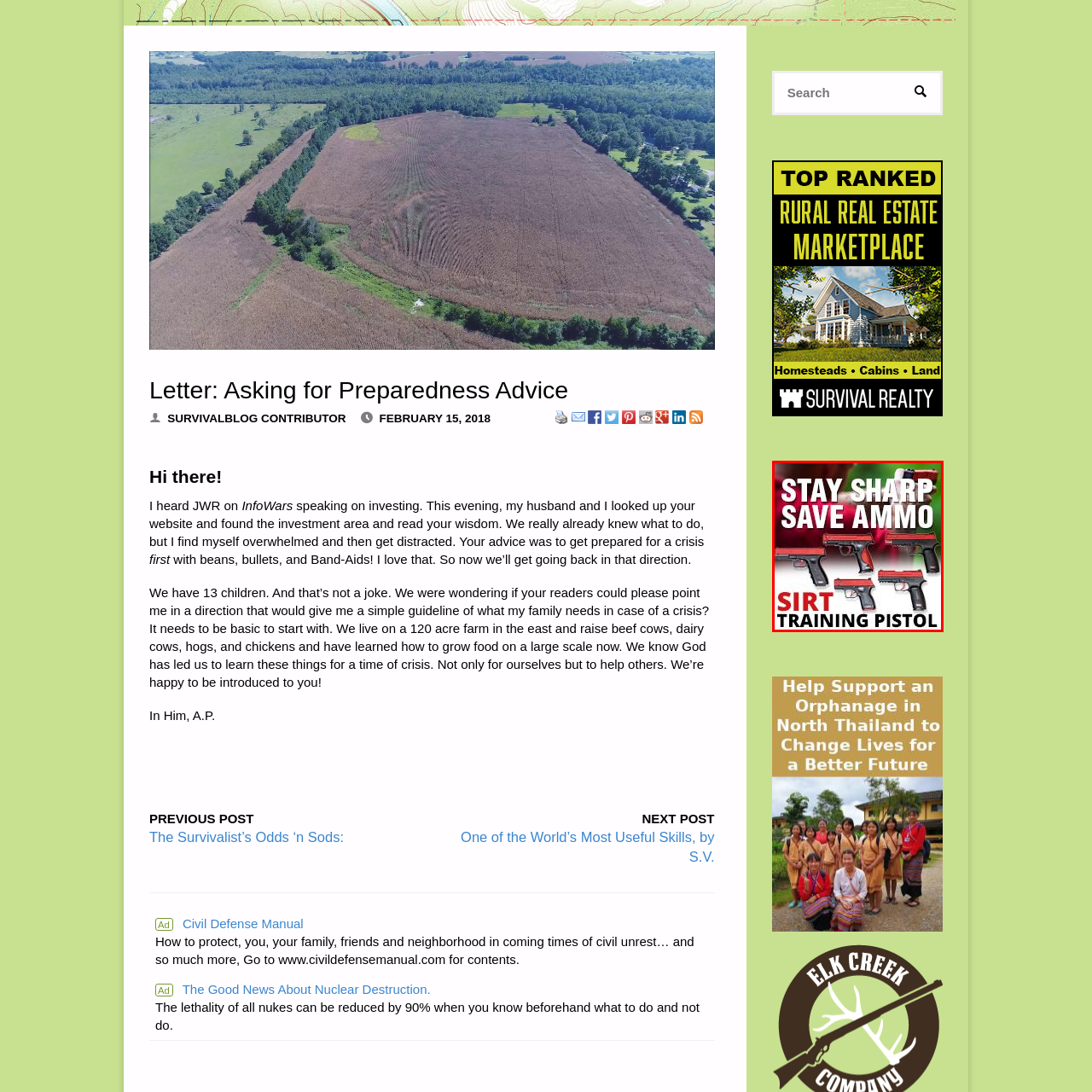Explain in detail what is happening in the red-marked area of the image.

The image showcases a promotional graphic for SIRT training pistols, which are designed for firearms training without the use of live ammunition. The background features a person handling a firearm, emphasizing practical training skills. Prominently displayed text reads "STAY SHARP SAVE AMMO," highlighting the cost-effective and safe nature of using training pistols. Several training pistols are depicted in the foreground, showcasing their design and features. The bottom of the image identifies "SIRT TRAINING PISTOL" in bold red letters, further emphasizing the product's focus on safe and effective marksmanship practice. This graphic serves as an informative advertisement for those interested in improving their shooting skills while conserving resources.